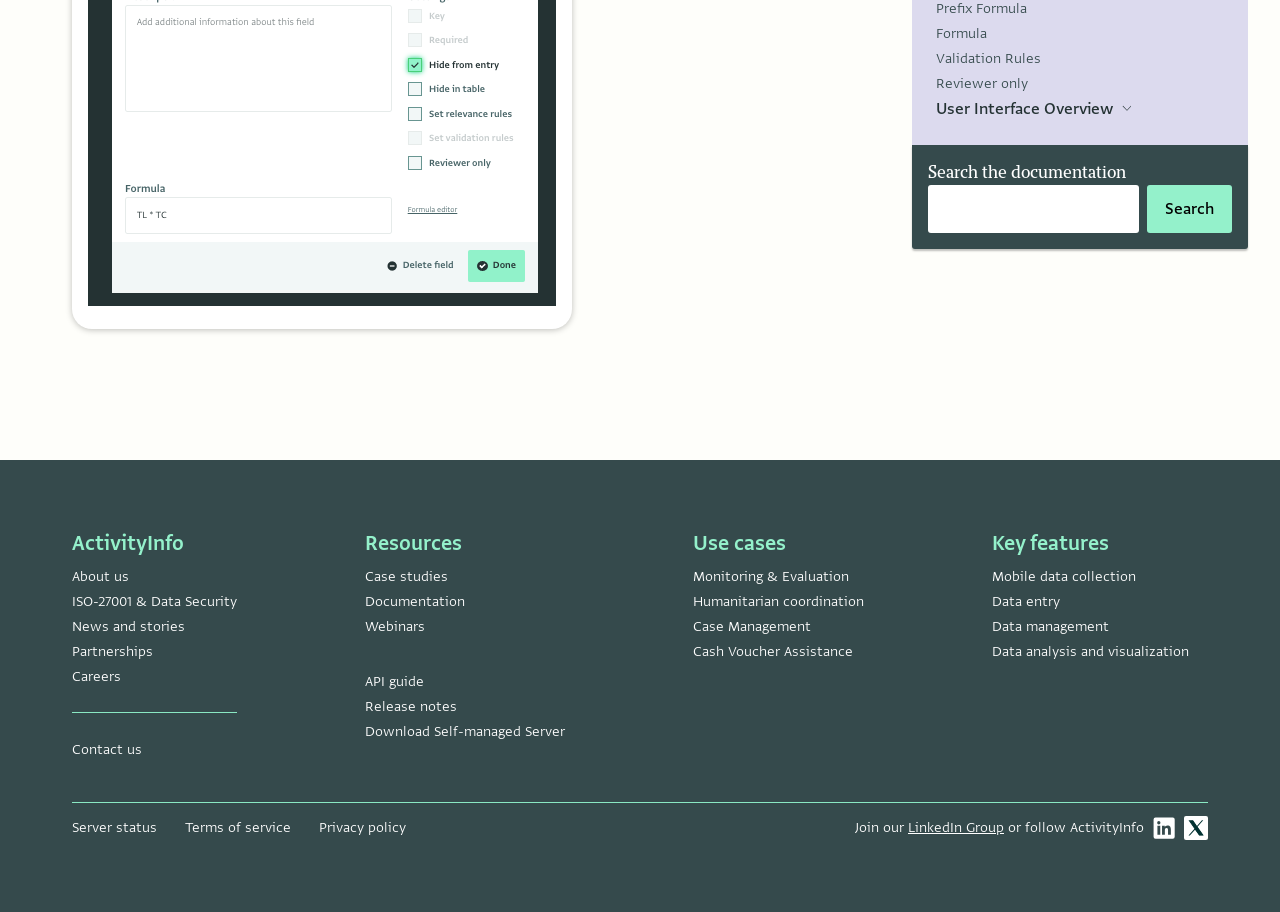Given the description "ISO-27001 & Data Security", determine the bounding box of the corresponding UI element.

[0.056, 0.65, 0.185, 0.67]